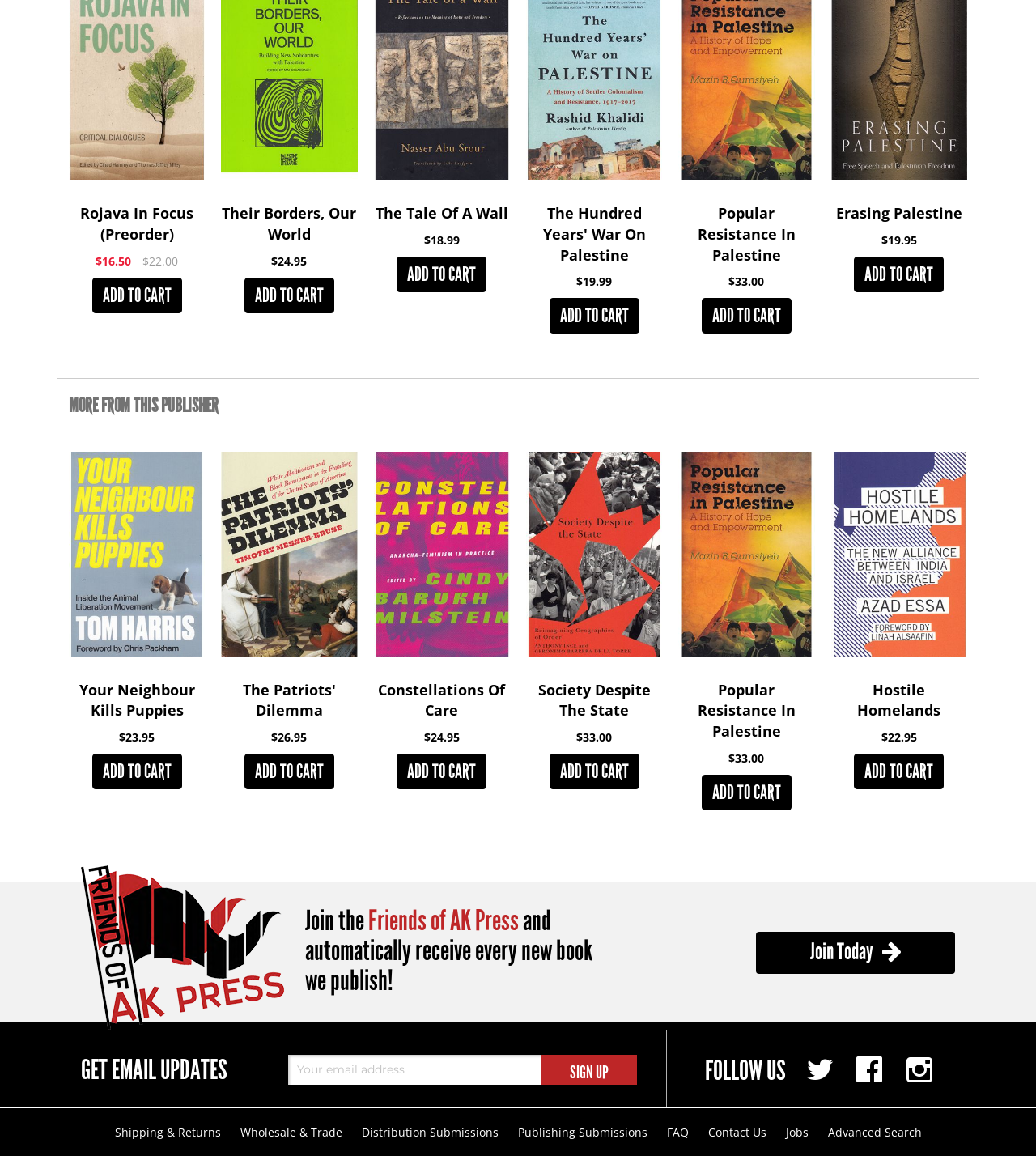Please find the bounding box coordinates for the clickable element needed to perform this instruction: "View FAQ".

[0.643, 0.973, 0.664, 0.986]